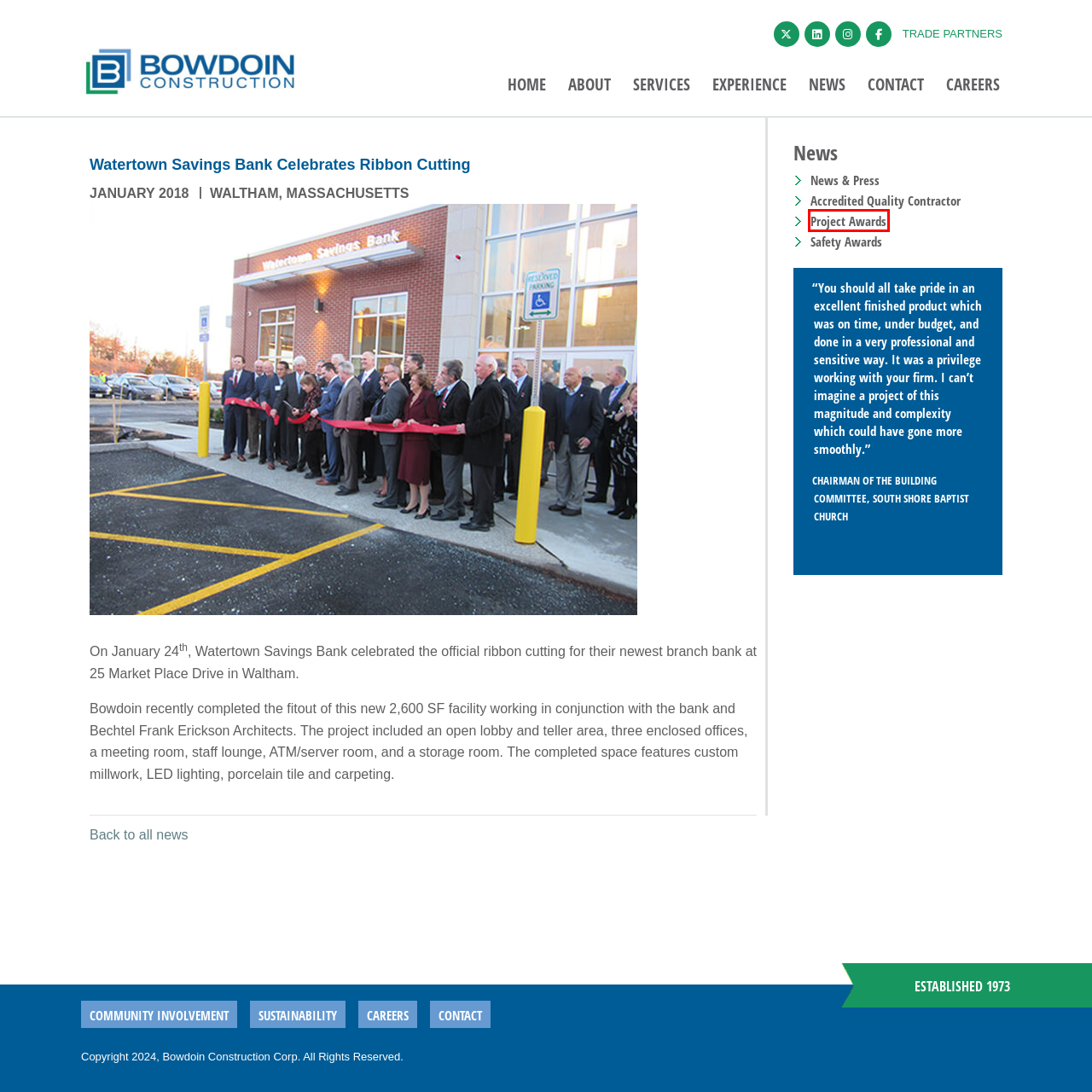Review the screenshot of a webpage containing a red bounding box around an element. Select the description that best matches the new webpage after clicking the highlighted element. The options are:
A. Home - Bowdoin Construction
B. Careers - Bowdoin Construction
C. News & Press - Bowdoin Construction
D. Accredited Quality Contractor - Bowdoin Construction
E. Leadership & People - Bowdoin Construction
F. Services Overview - Bowdoin Construction
G. Safety Awards - Bowdoin Construction
H. Project Awards - Bowdoin Construction

H